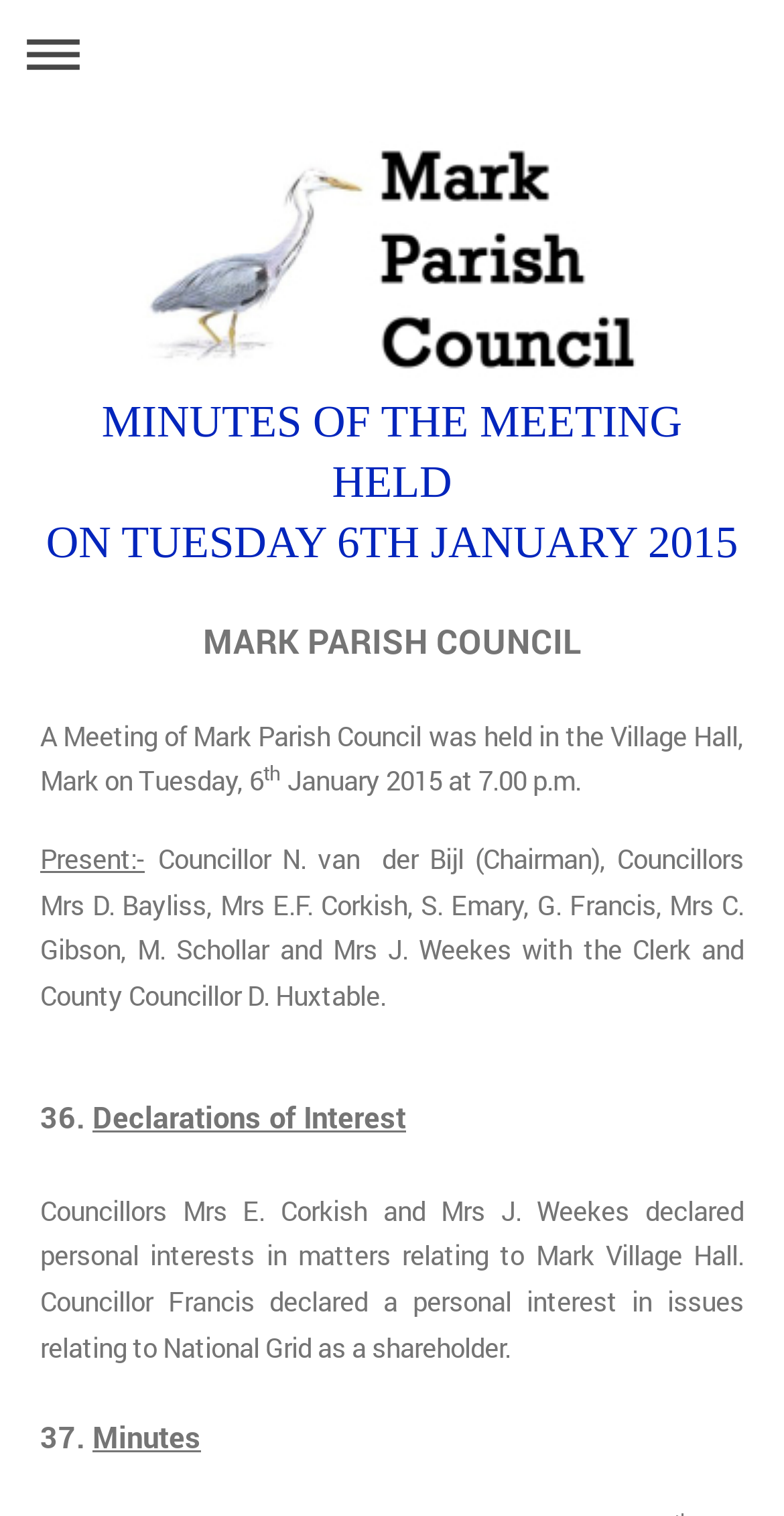Use the details in the image to answer the question thoroughly: 
How many councillors are present at the meeting?

I found the number of councillors present by counting the number of councillors mentioned in the list of attendees, which includes Councillor N. van der Bijl, Mrs D. Bayliss, Mrs E.F. Corkish, S. Emary, G. Francis, Mrs C. Gibson, M. Schollar, and Mrs J. Weekes.